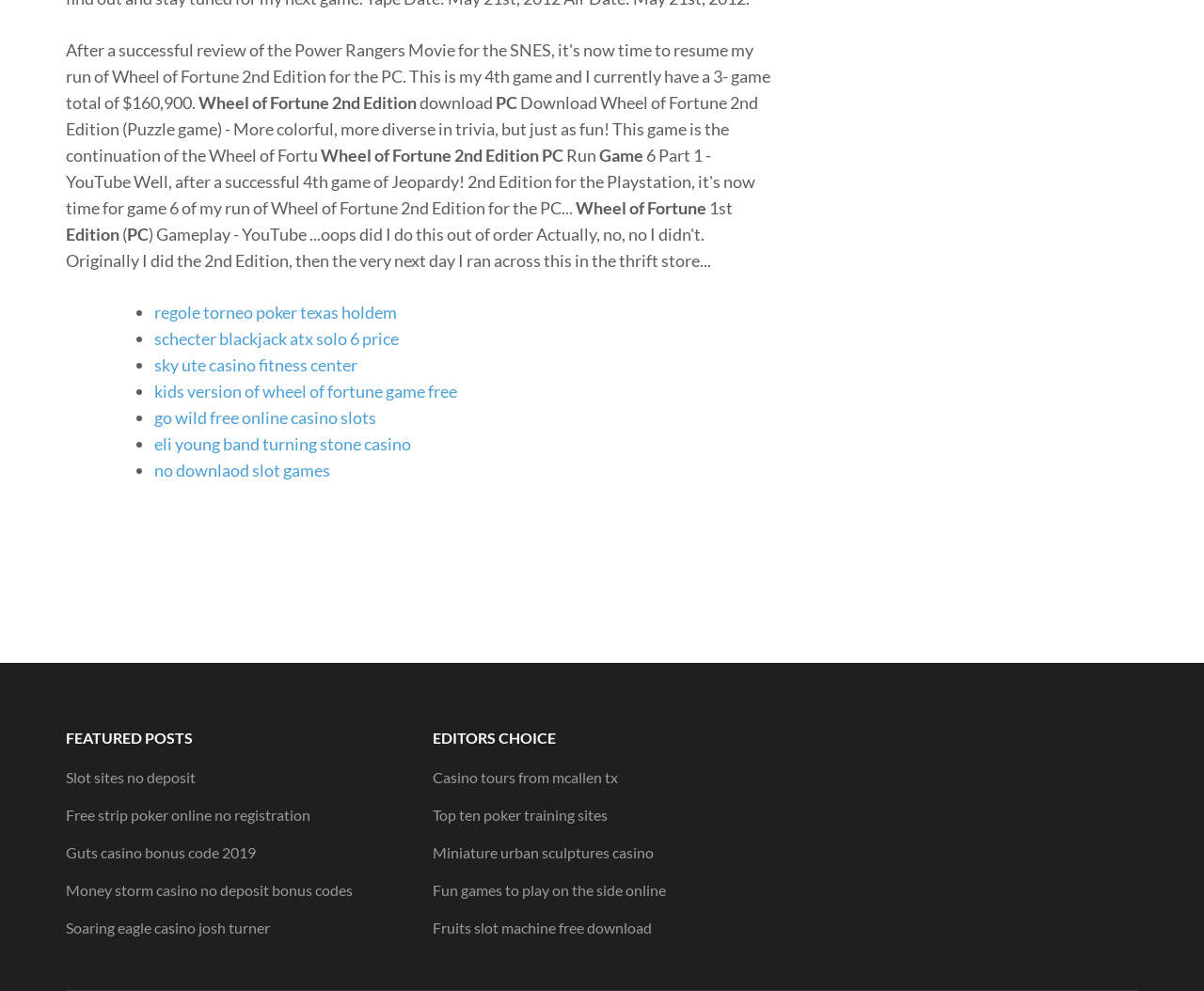What type of games are mentioned in the links?
Kindly offer a comprehensive and detailed response to the question.

The links mention various types of games, including casino games and poker games. This can be inferred from the text of the links, such as 'Slot sites no deposit', 'Free strip poker online no registration', and 'Top ten poker training sites'.